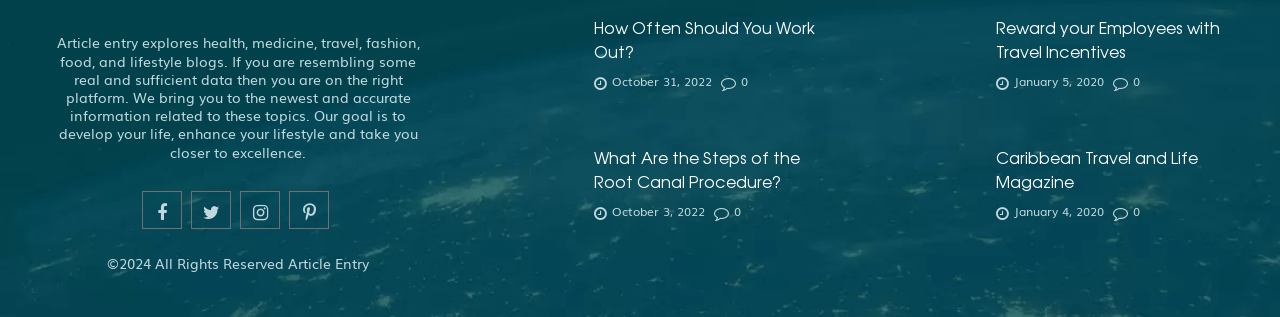Locate the bounding box coordinates of the element to click to perform the following action: 'View the 'Caribbean Travel and Life Magazine' article'. The coordinates should be given as four float values between 0 and 1, in the form of [left, top, right, bottom].

[0.778, 0.458, 0.959, 0.61]